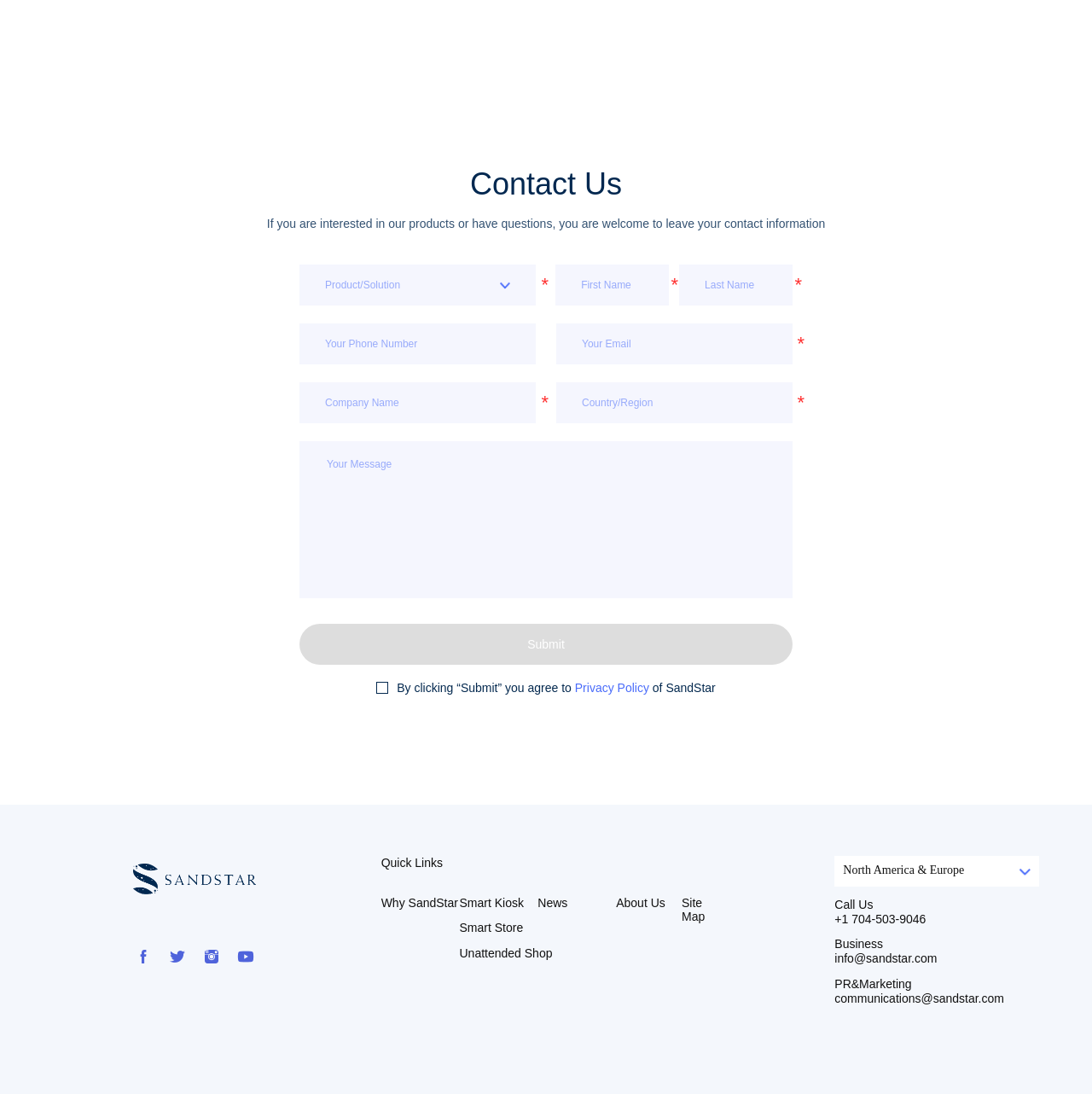How many quick links are provided on this webpage?
Look at the image and answer with only one word or phrase.

6